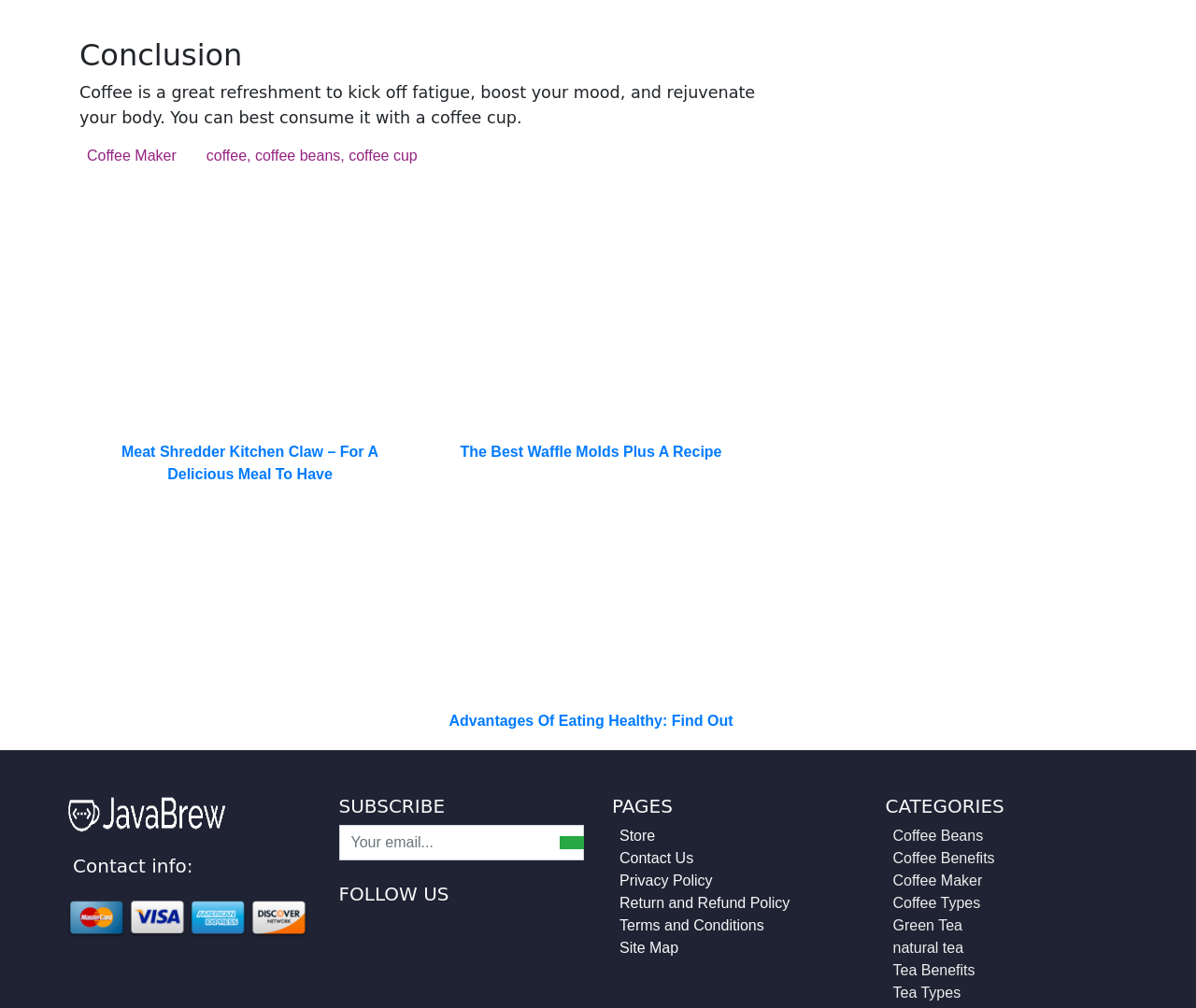Find the bounding box coordinates for the area that should be clicked to accomplish the instruction: "Click on the 'Coffee Maker' link".

[0.073, 0.147, 0.147, 0.162]